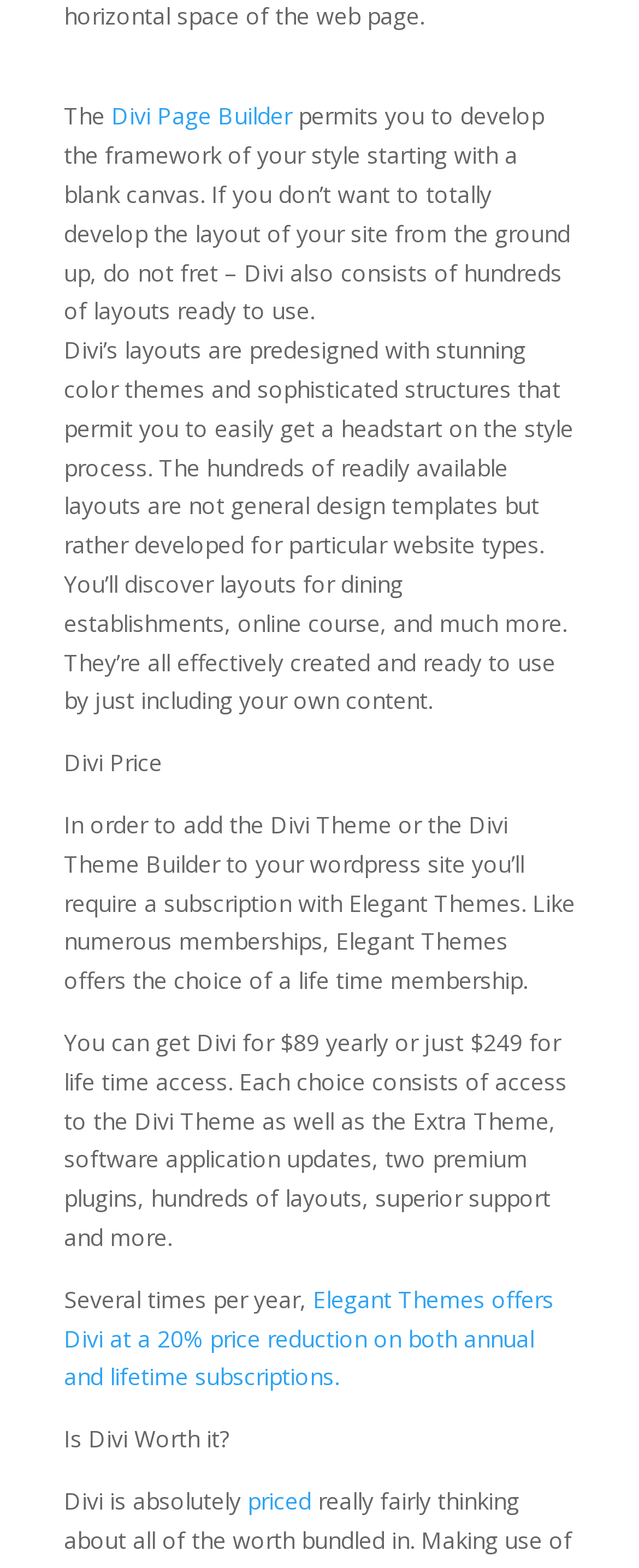What is the name of the page builder?
Please provide a comprehensive answer based on the contents of the image.

The name of the page builder is mentioned in the link element with the text 'Divi Page Builder' at the top of the page.